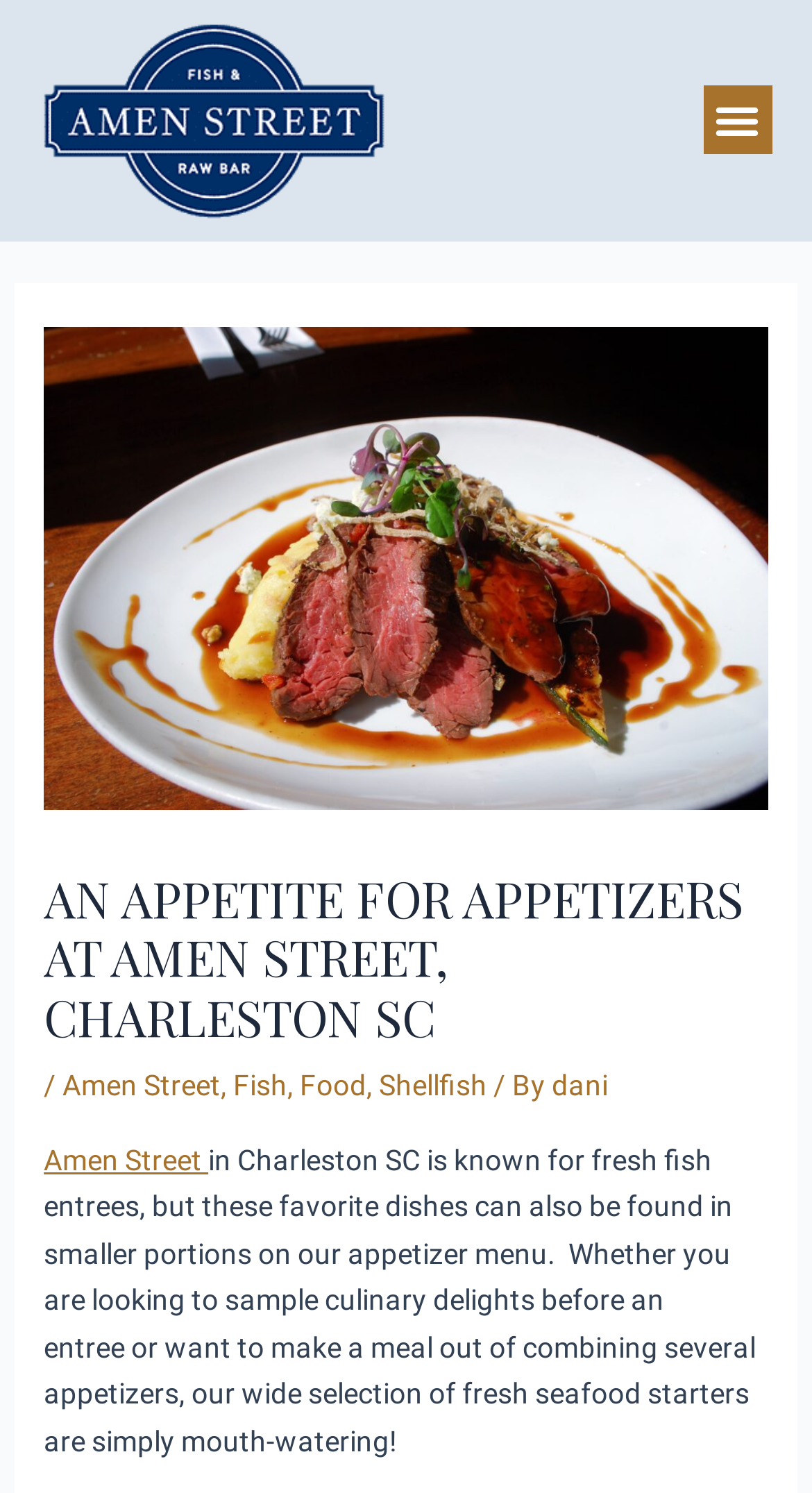What is the headline of the webpage?

AN APPETITE FOR APPETIZERS AT AMEN STREET, CHARLESTON SC